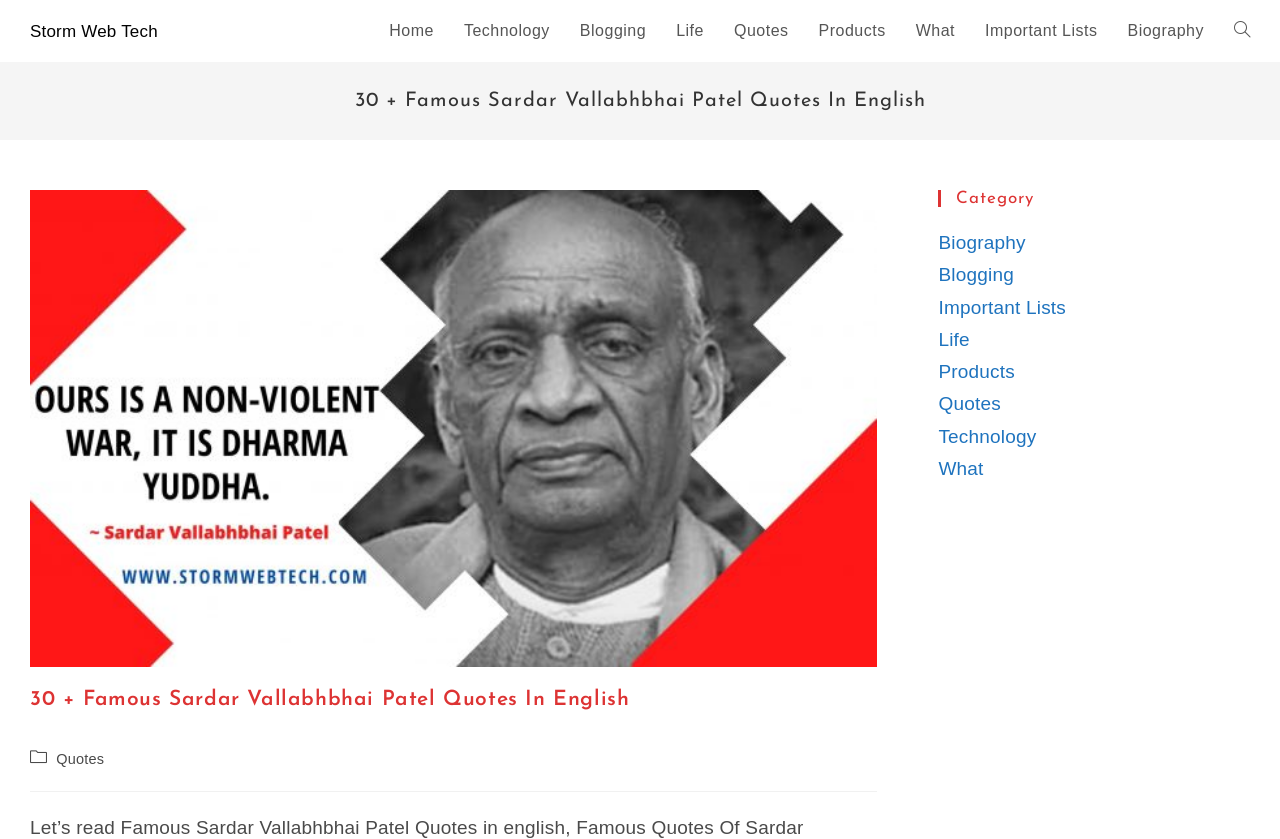Specify the bounding box coordinates for the region that must be clicked to perform the given instruction: "click on Home".

[0.292, 0.0, 0.351, 0.074]